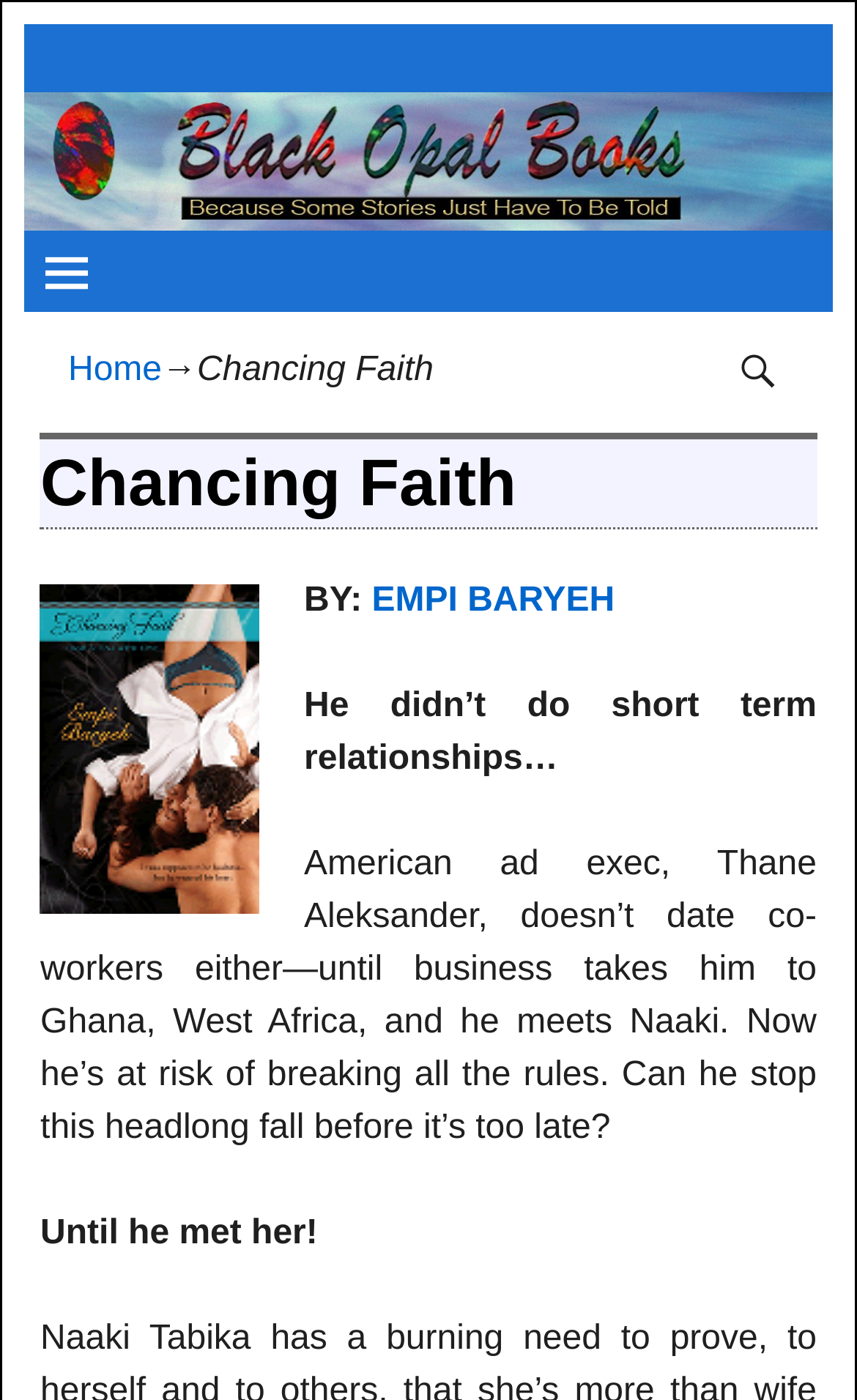Given the element description EMPI BARYEH, identify the bounding box coordinates for the UI element on the webpage screenshot. The format should be (top-left x, top-left y, bottom-right x, bottom-right y), with values between 0 and 1.

[0.434, 0.416, 0.717, 0.442]